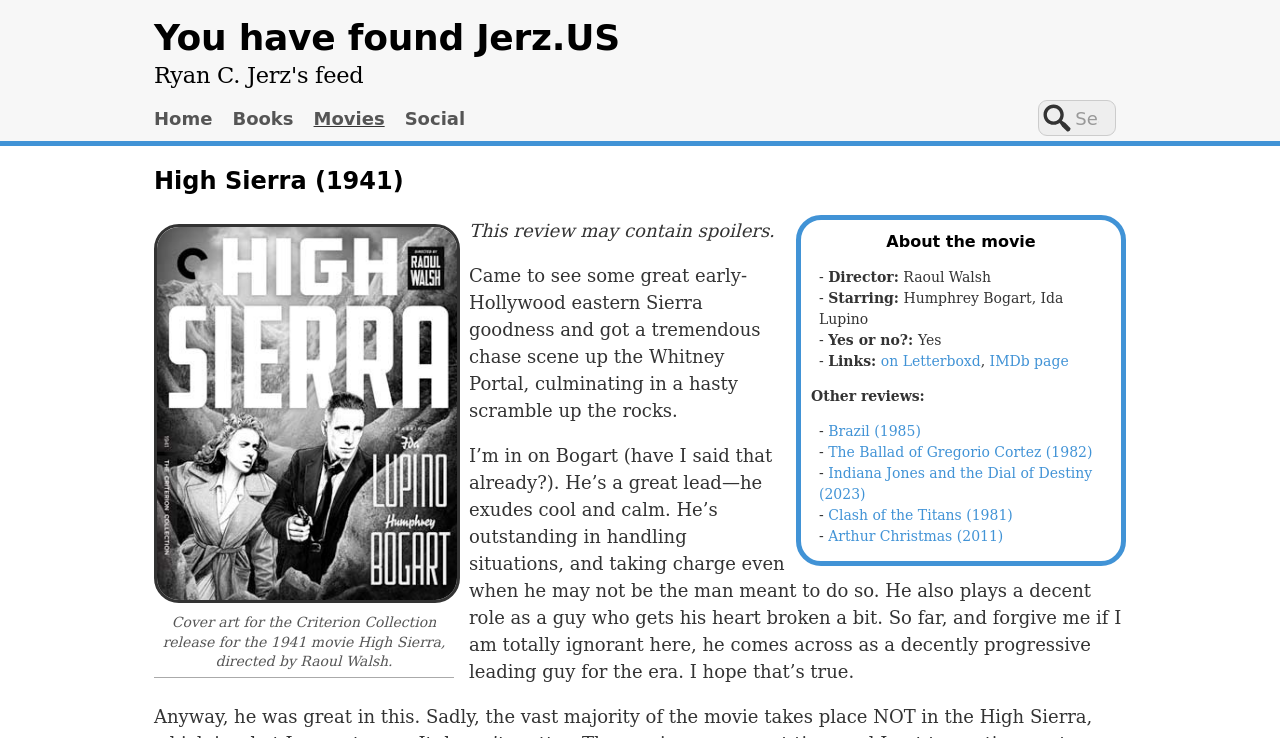Provide the bounding box coordinates of the section that needs to be clicked to accomplish the following instruction: "Go to Home page."

[0.12, 0.142, 0.166, 0.178]